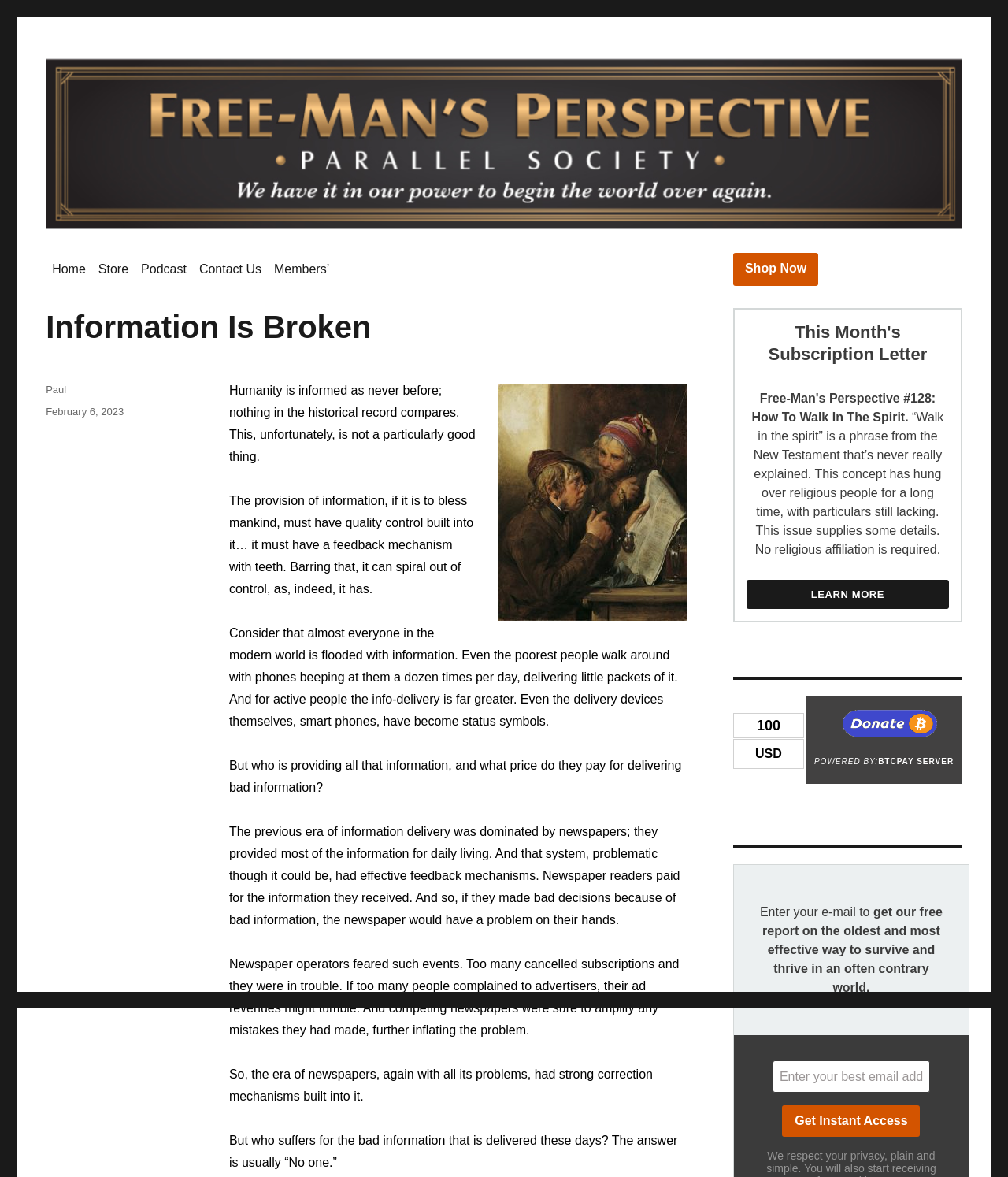Please give a concise answer to this question using a single word or phrase: 
What is the purpose of the textbox?

Enter email address